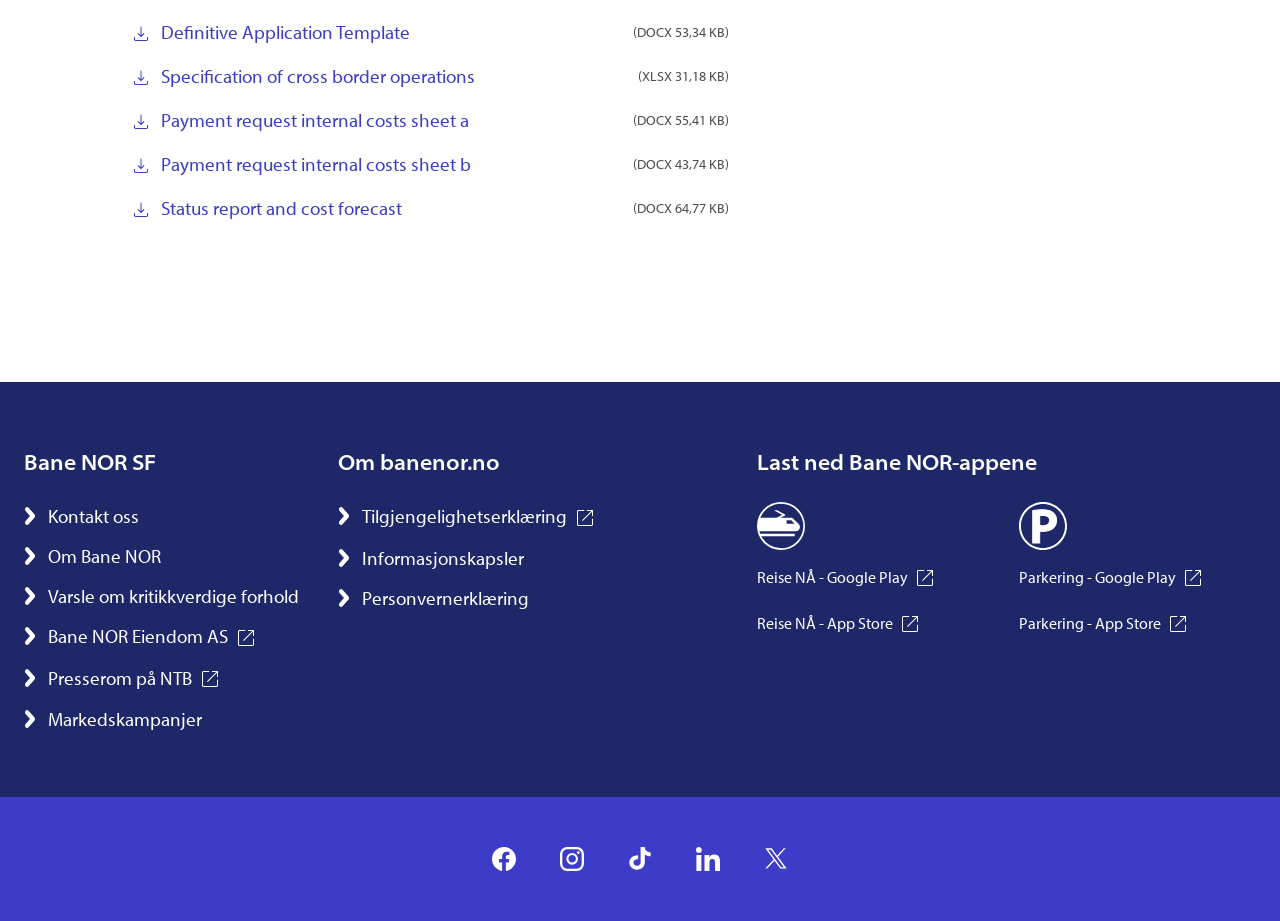Could you determine the bounding box coordinates of the clickable element to complete the instruction: "Read the latest announcement"? Provide the coordinates as four float numbers between 0 and 1, i.e., [left, top, right, bottom].

None